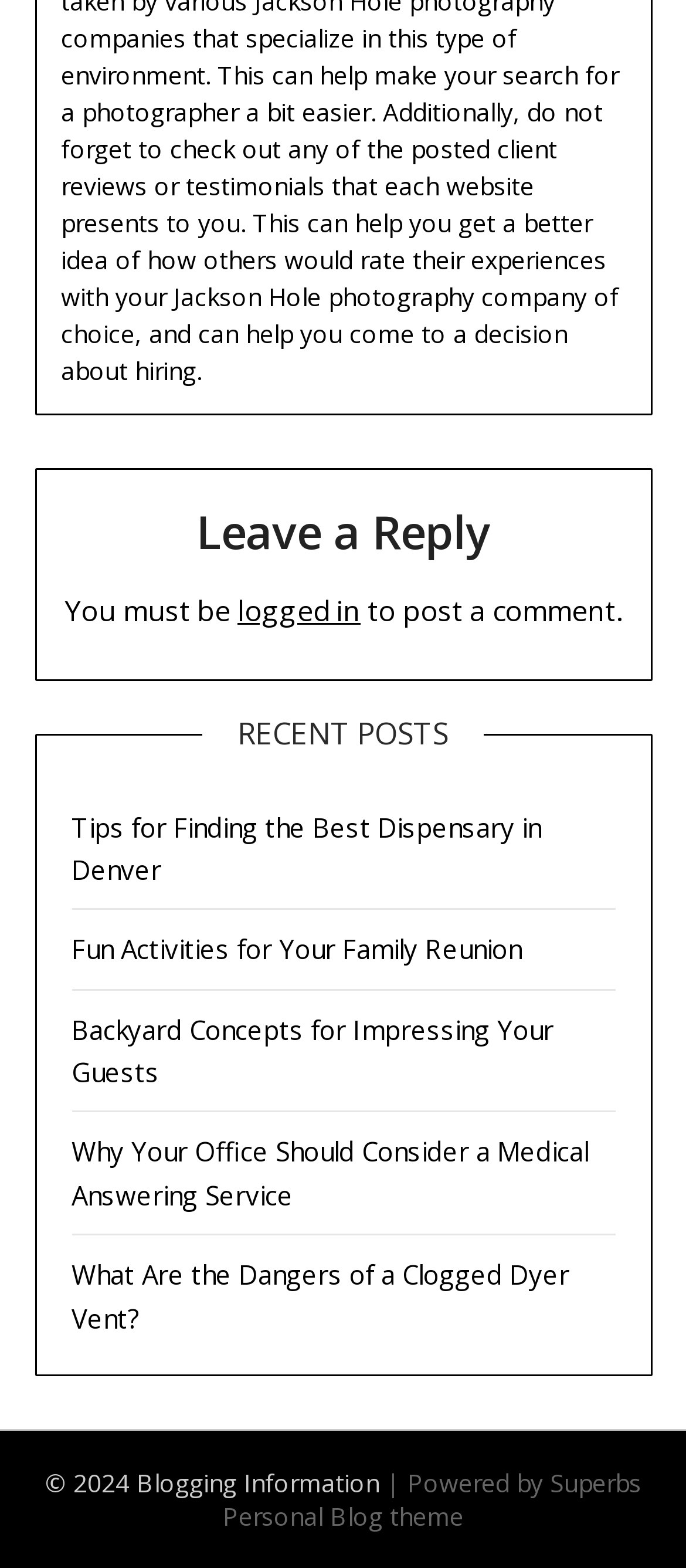Please identify the bounding box coordinates of the area I need to click to accomplish the following instruction: "Leave a reply".

[0.089, 0.316, 0.911, 0.374]